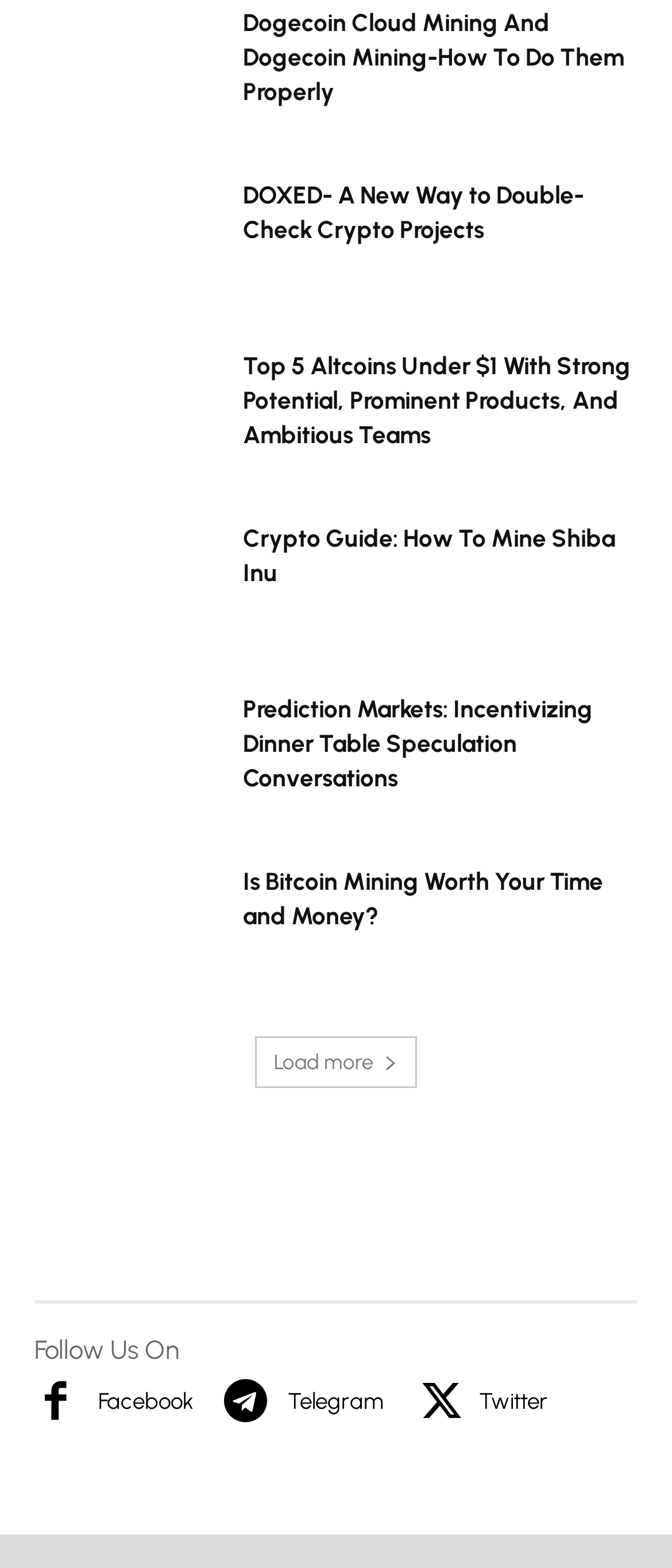Locate the bounding box coordinates of the clickable part needed for the task: "Check out DOXED, a new way to double-check crypto projects".

[0.362, 0.114, 0.949, 0.158]